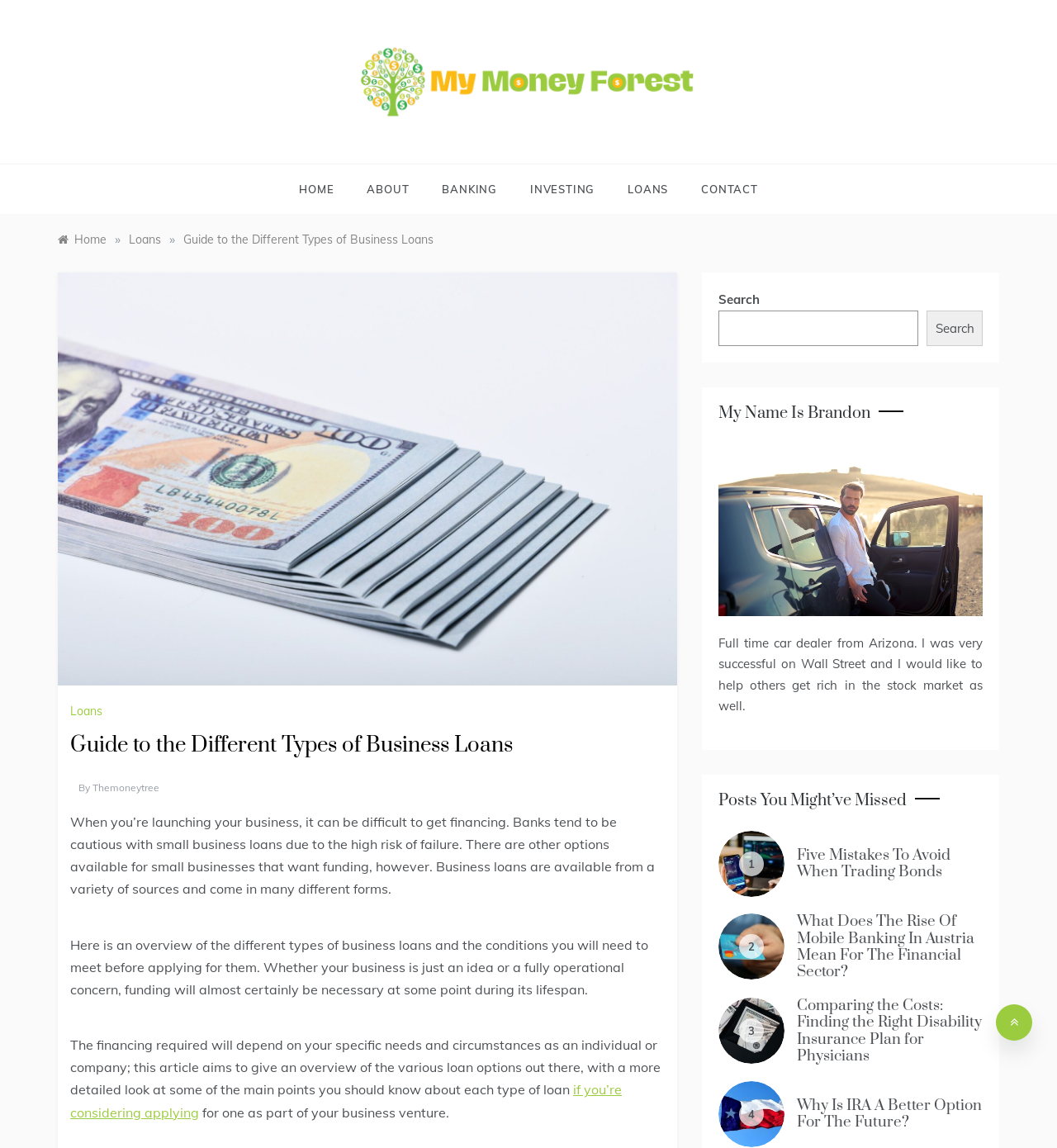Please locate the bounding box coordinates of the element that needs to be clicked to achieve the following instruction: "Click on the 'CONTACT' link". The coordinates should be four float numbers between 0 and 1, i.e., [left, top, right, bottom].

[0.648, 0.143, 0.717, 0.186]